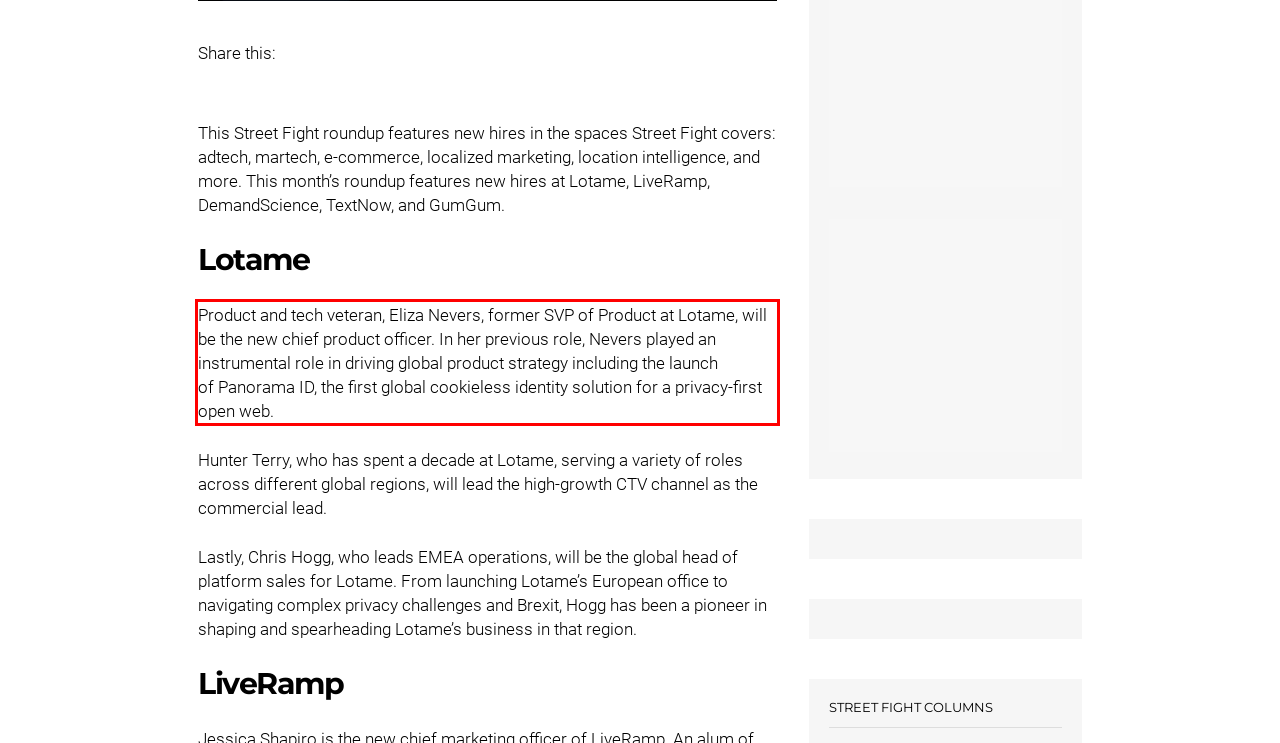You are provided with a screenshot of a webpage featuring a red rectangle bounding box. Extract the text content within this red bounding box using OCR.

Product and tech veteran, Eliza Nevers, former SVP of Product at Lotame, will be the new chief product officer. In her previous role, Nevers played an instrumental role in driving global product strategy including the launch of Panorama ID, the first global cookieless identity solution for a privacy-first open web.